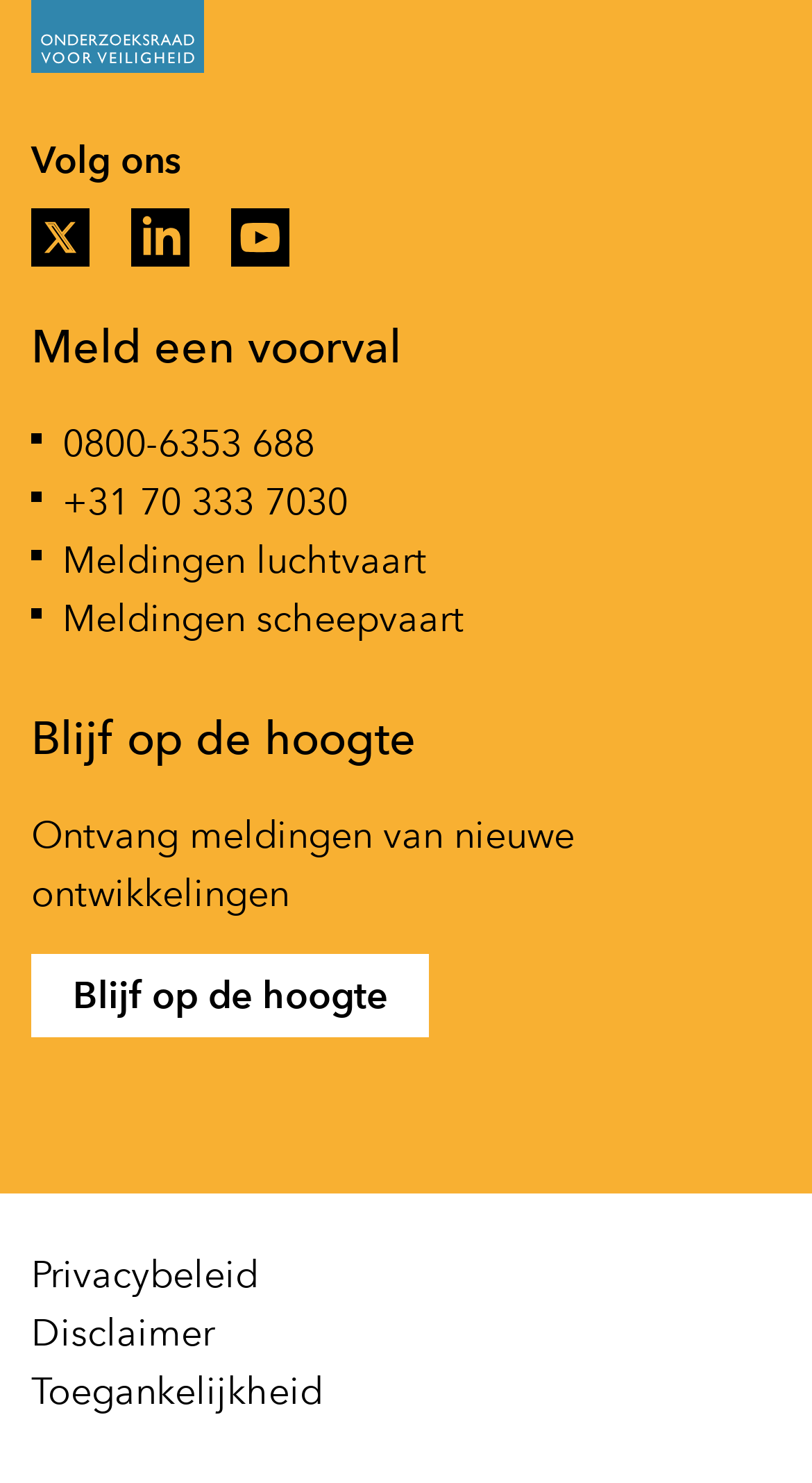Locate the bounding box of the UI element described by: "Disclaimer" in the given webpage screenshot.

[0.038, 0.883, 0.264, 0.914]